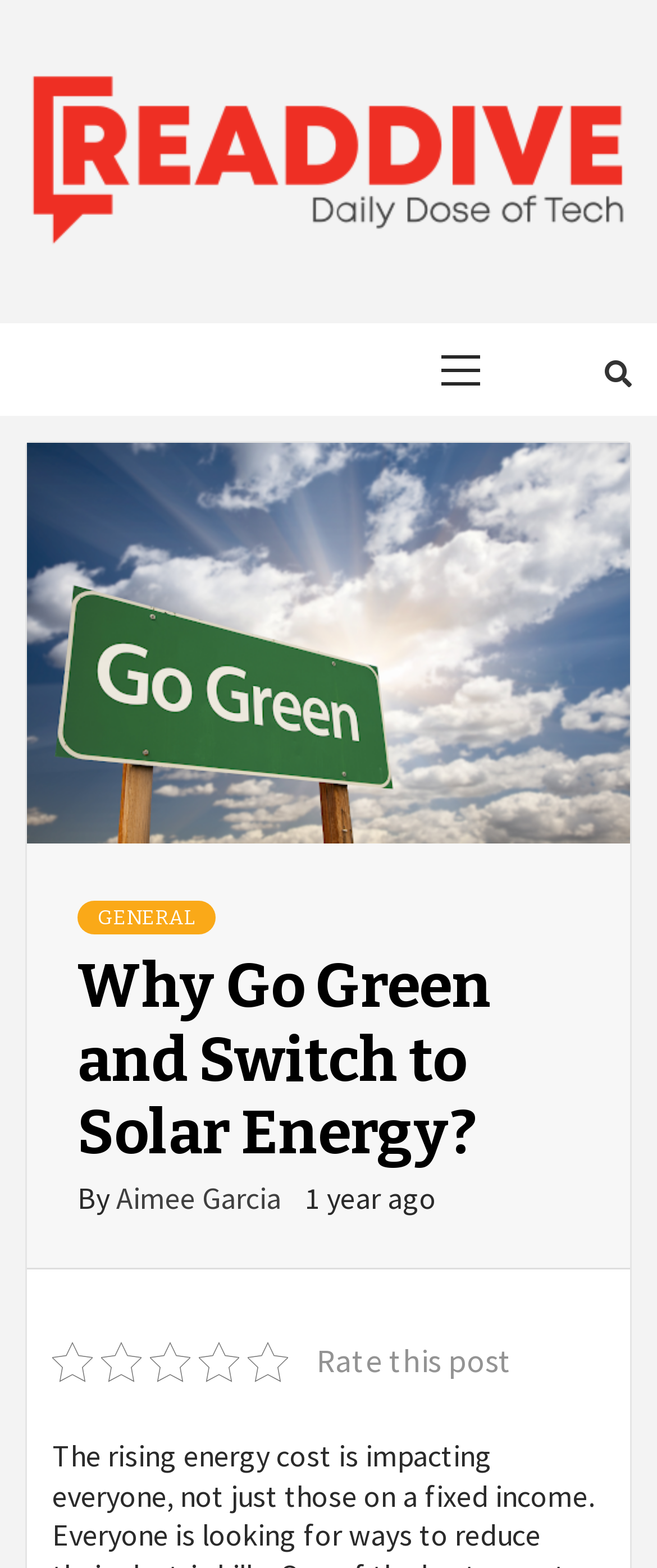Find the bounding box of the web element that fits this description: "Aimee Garcia".

[0.177, 0.752, 0.438, 0.776]